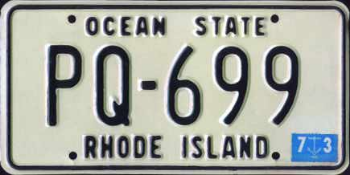Describe all the visual components present in the image.

The image showcases a Rhode Island license plate issued in 1973, featuring the prominent slogan "OCEAN STATE" at the top. The license plate number displayed is "PQ-699," which indicates a special sequence issued during this time. Beneath the state name "RHODE ISLAND," a blue sticker identifies the year of registration as '73.' This plate design marked the introduction of the "Ocean State" slogan, emphasizing Rhode Island's coastal heritage. Continuing through the years, this base design remained in use until 1979, contributing to the identity of Rhode Island's vehicle registration system.